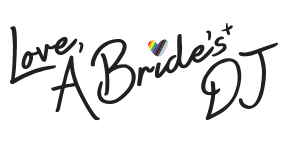What symbolizes love and celebration in the logo?
Identify the answer in the screenshot and reply with a single word or phrase.

Colorful heart icon